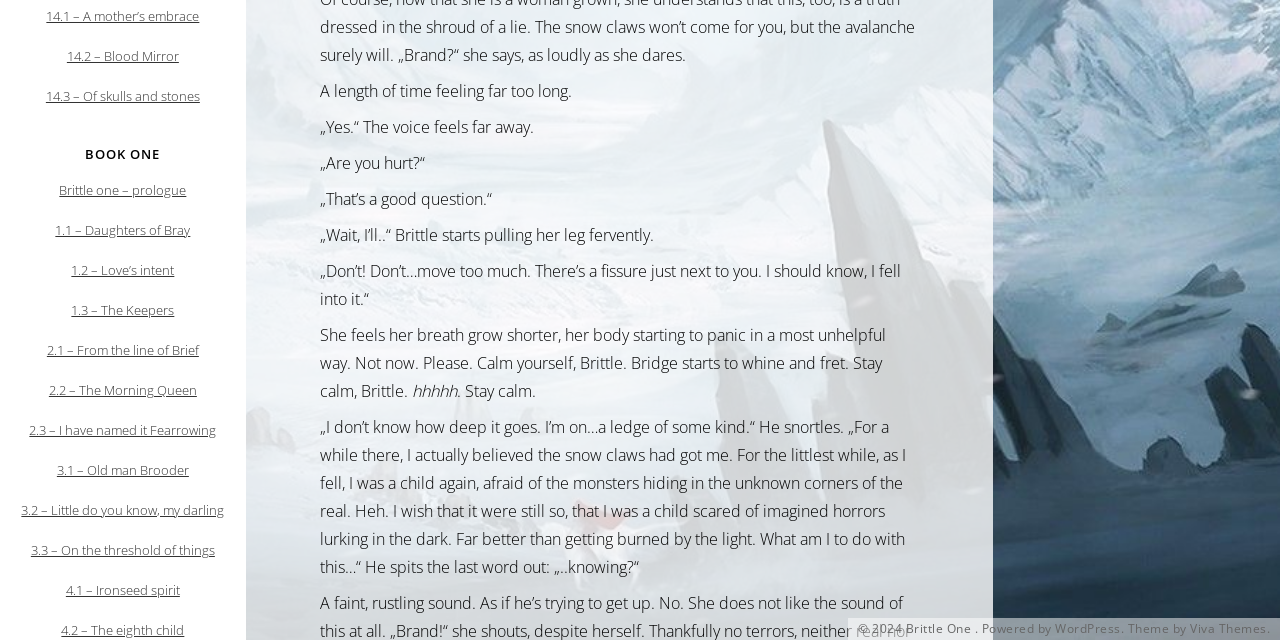Bounding box coordinates are specified in the format (top-left x, top-left y, bottom-right x, bottom-right y). All values are floating point numbers bounded between 0 and 1. Please provide the bounding box coordinate of the region this sentence describes: 1.1 – Daughters of Bray

[0.043, 0.346, 0.149, 0.374]